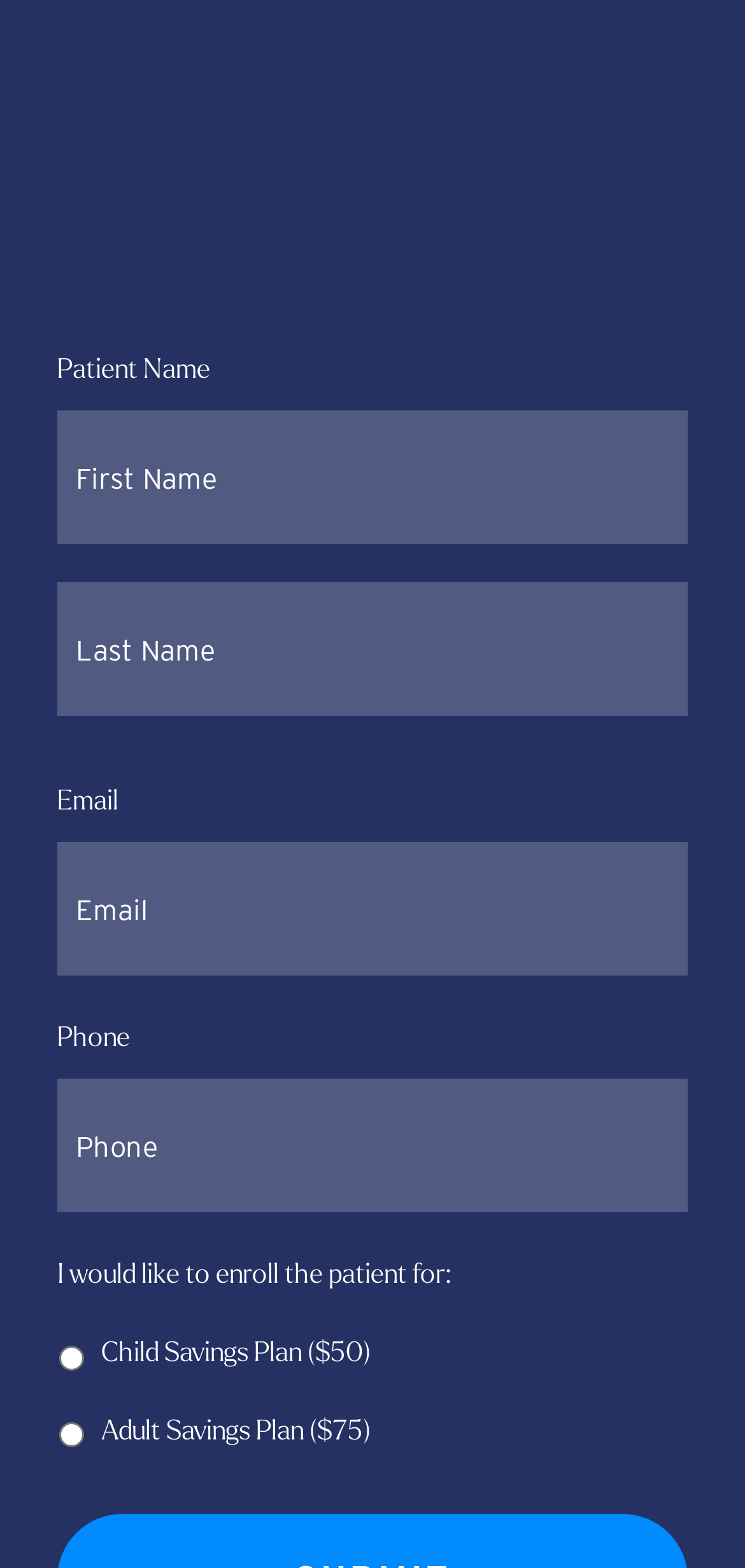Using the webpage screenshot and the element description name="input_2" placeholder="Email", determine the bounding box coordinates. Specify the coordinates in the format (top-left x, top-left y, bottom-right x, bottom-right y) with values ranging from 0 to 1.

[0.077, 0.537, 0.923, 0.622]